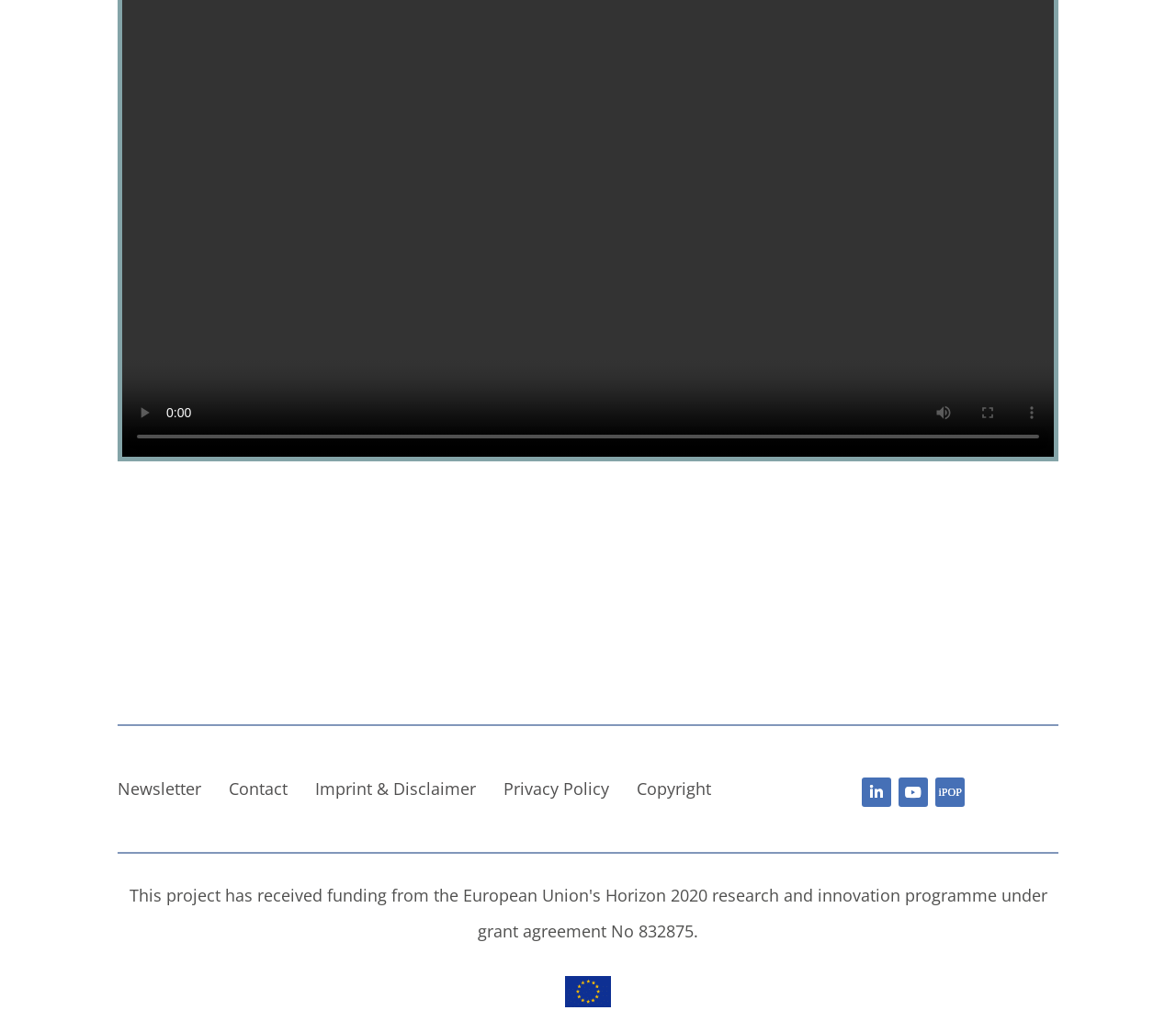Please answer the following question using a single word or phrase: 
What is the function of the slider with the label 'video time scrubber'?

Adjust video time